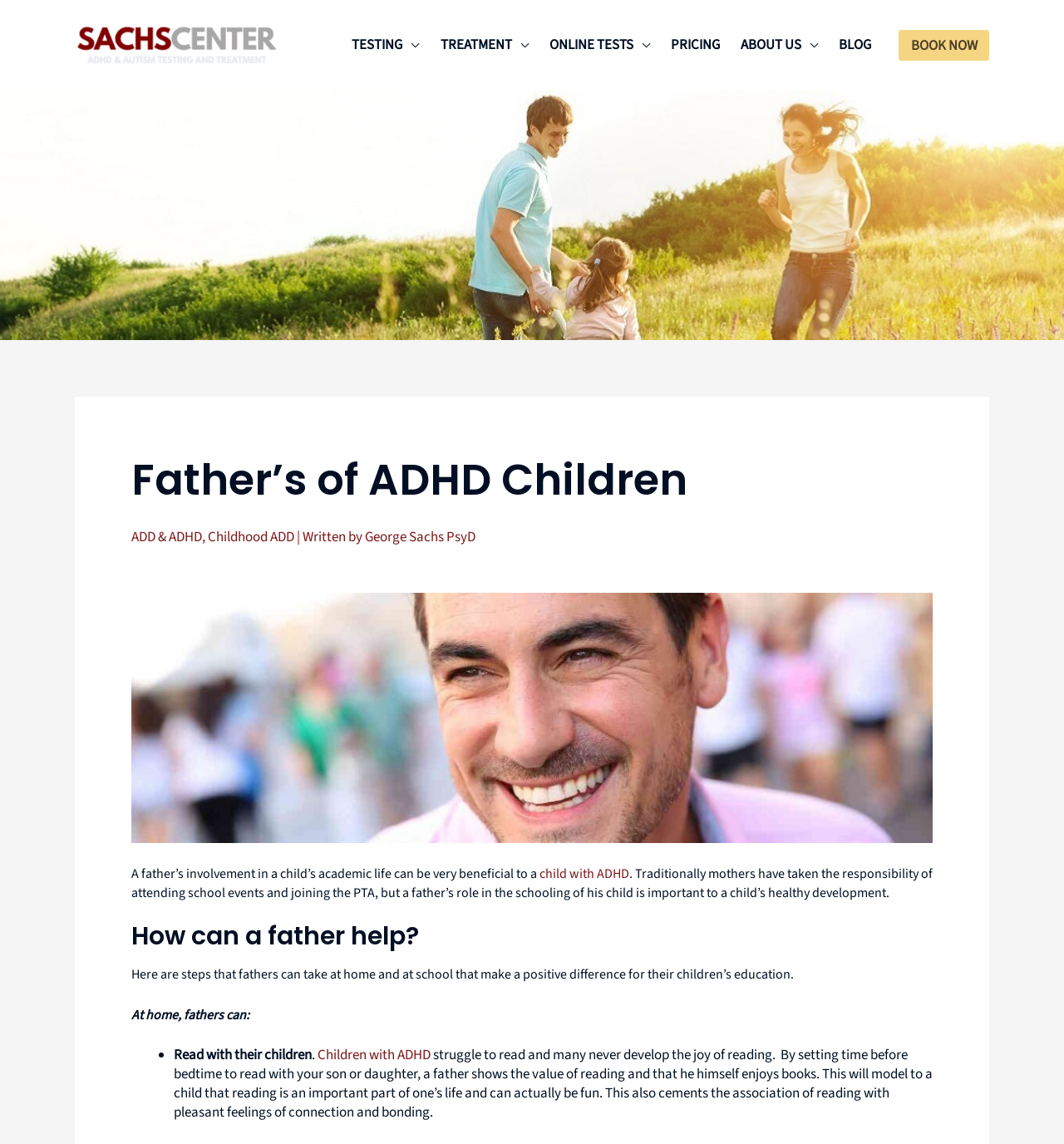Create an in-depth description of the webpage, covering main sections.

The webpage is about fathers of ADHD children, with a focus on how they can support their sons or daughters. At the top, there is a link to "ADHD & Autism Testing in NYC, Miami" accompanied by an image. Below this, a navigation menu is situated, containing links to various sections of the website, including "TESTING", "TREATMENT", "ONLINE TESTS", "PRICING", "ABOUT US", "BLOG", and "BOOK NOW".

The main content of the page is divided into sections. The first section has a heading "Father’s of ADHD Children" and contains links to related topics, such as "ADD & ADHD" and "Childhood ADD". There is also an image of a child psychologist and a paragraph of text discussing the importance of a father's involvement in a child's academic life.

The next section is headed "How can a father help?" and provides guidance on steps fathers can take to make a positive difference in their children's education. This section is further divided into two parts: "At home, fathers can:" and a list of specific actions, such as reading with their children. The text explains the benefits of these actions, including modeling the value of reading and creating a positive association with it.

Throughout the page, there are several images, links, and sections of text, all focused on providing information and support to fathers of ADHD children.